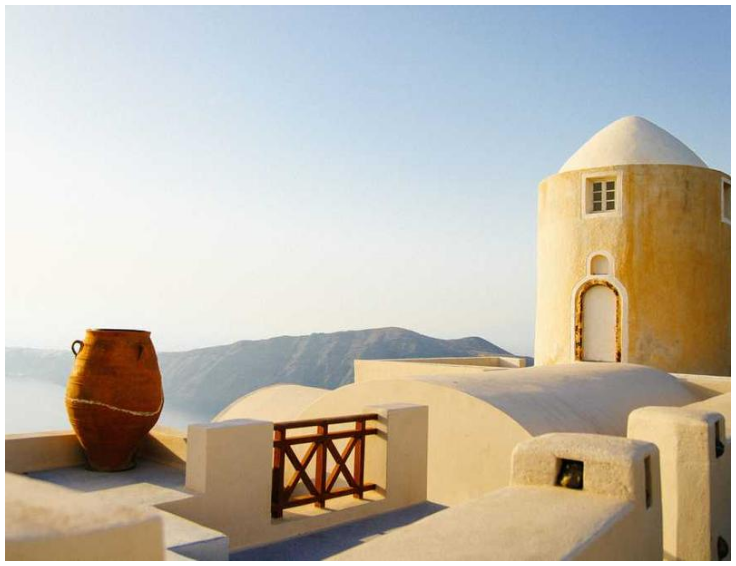Provide an extensive narrative of what is shown in the image.

The image captures a serene Mediterranean landscape showcasing traditional architecture and natural beauty. On the left, an earthenware pot sits prominently on a whitewashed stone railing, reflecting the rustic charm of the region. To the right, a white dome structure with a rounded roof stands against a clear blue sky, featuring a small window and an arched doorway that add to its quaint allure. In the background, the rolling hills hint at the scenic vistas characteristic of this area, possibly Santorini, known for its stunning views and iconic buildings. The soft light suggests a peaceful, early morning or late afternoon ambiance, enhancing the tranquil atmosphere of this picturesque setting.